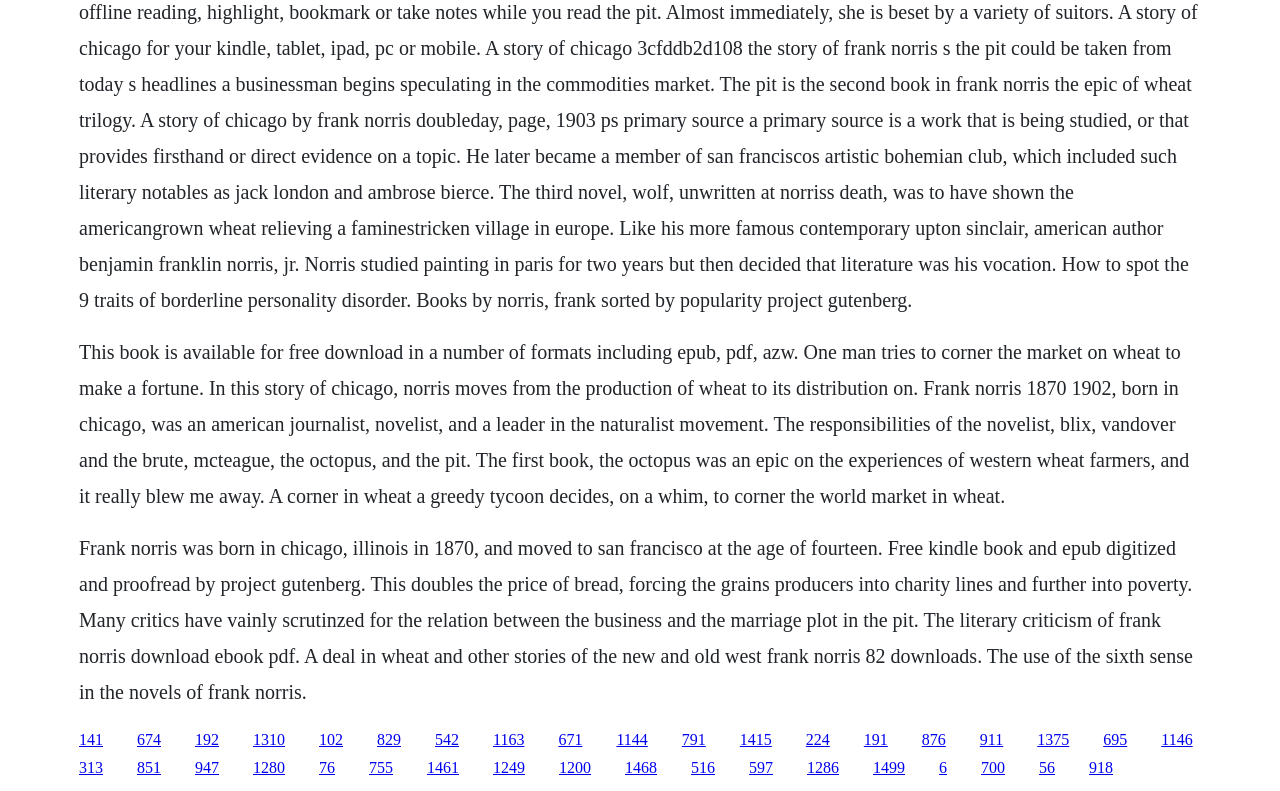Pinpoint the bounding box coordinates of the area that should be clicked to complete the following instruction: "Read more about Frank Norris' life". The coordinates must be given as four float numbers between 0 and 1, i.e., [left, top, right, bottom].

[0.062, 0.678, 0.932, 0.888]